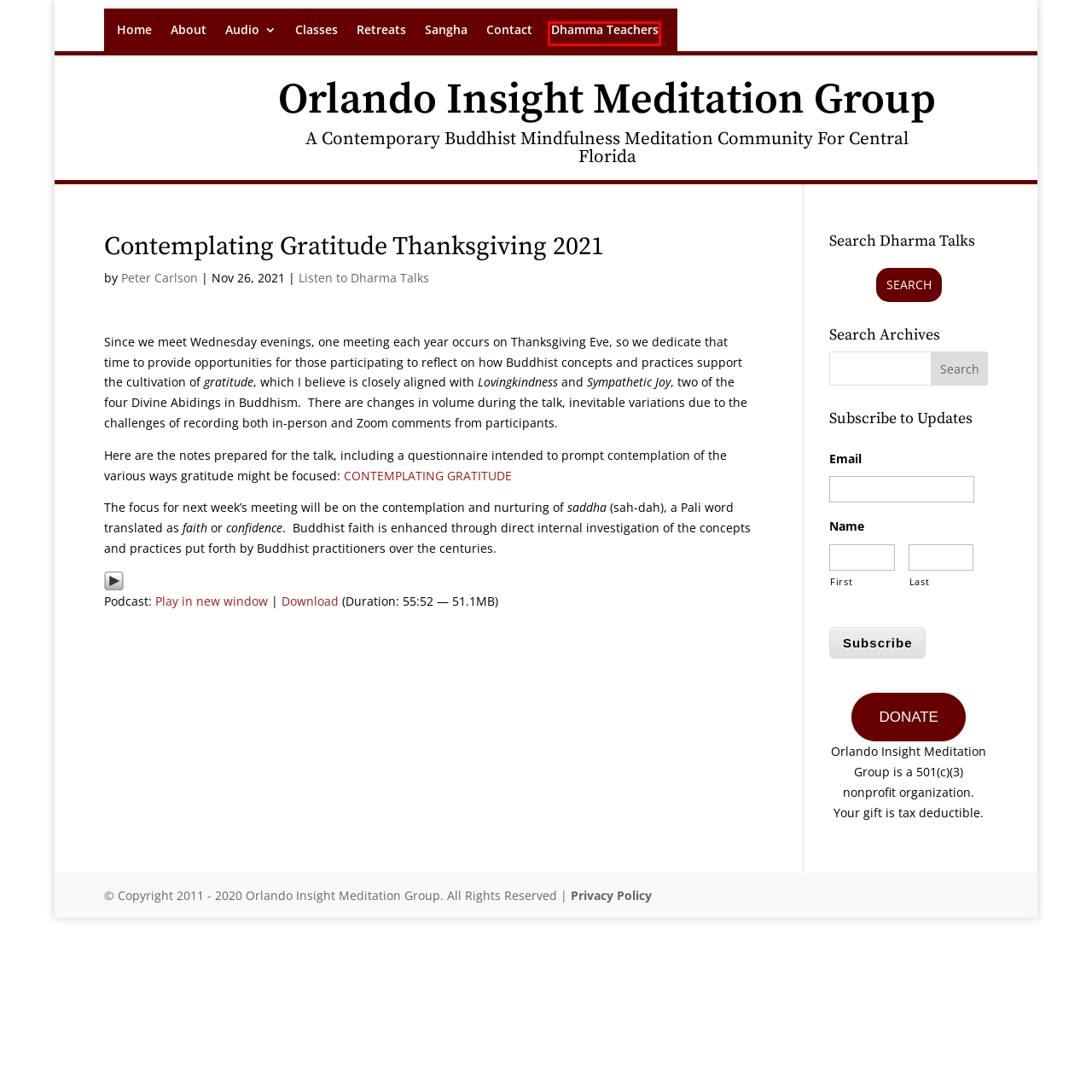Examine the screenshot of a webpage with a red bounding box around an element. Then, select the webpage description that best represents the new page after clicking the highlighted element. Here are the descriptions:
A. Peter Carlson - Orlando Insight Meditation Group
B. Sangha - Orlando Insight Meditation Group
C. Listen to Dharma Talks  - Orlando Insight Meditation Group
D. Dhamma Teachers - Orlando Insight Meditation Group
E. Privacy Policy - Orlando Insight Meditation Group
F. Retreats - Orlando Insight Meditation Group
G. About - Orlando Insight Meditation Group
H. Audio - Orlando Insight Meditation Group

D